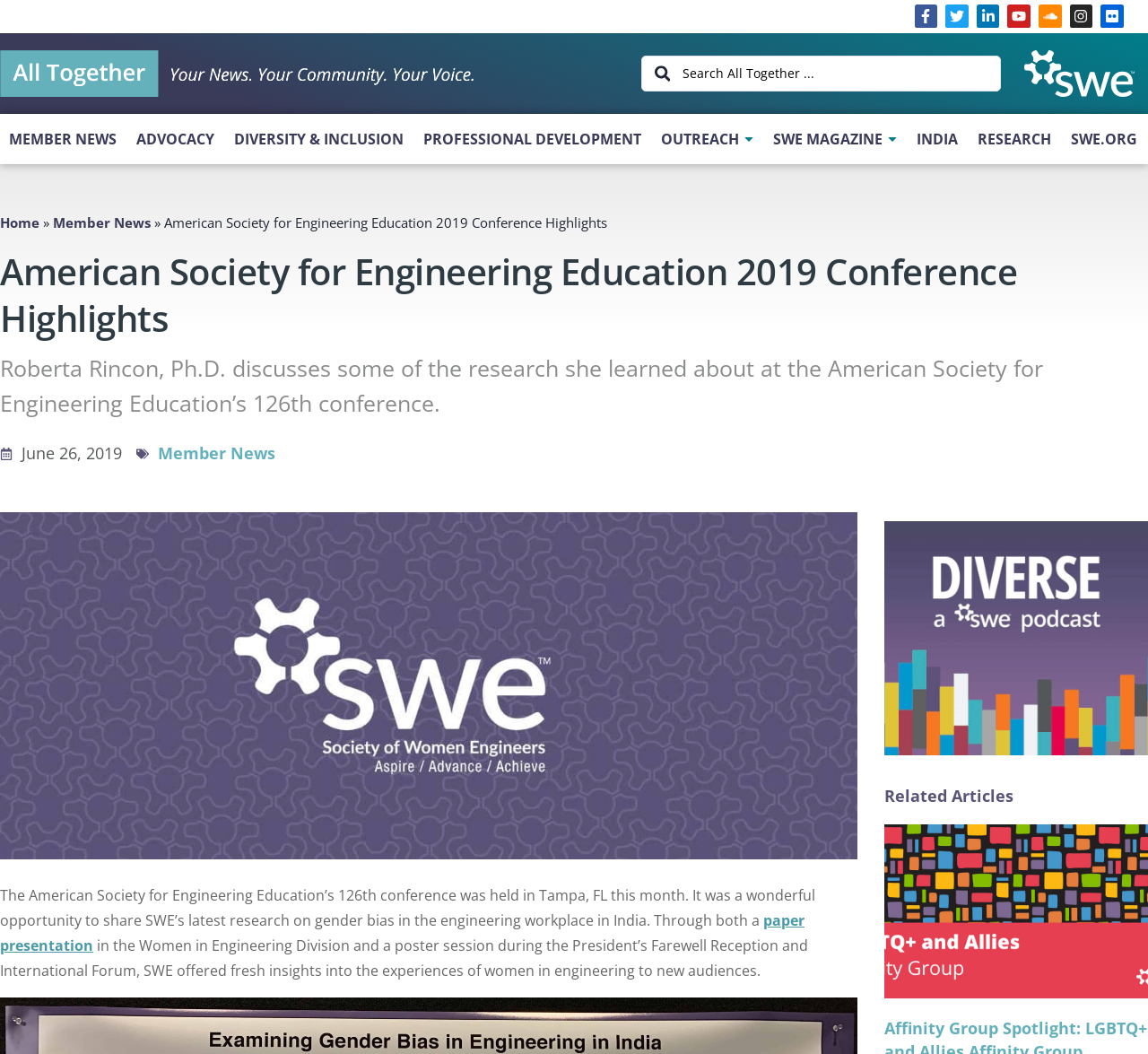Locate the bounding box coordinates of the element that needs to be clicked to carry out the instruction: "Read the article about American Society for Engineering Education 2019 Conference Highlights". The coordinates should be given as four float numbers ranging from 0 to 1, i.e., [left, top, right, bottom].

[0.0, 0.236, 1.0, 0.324]